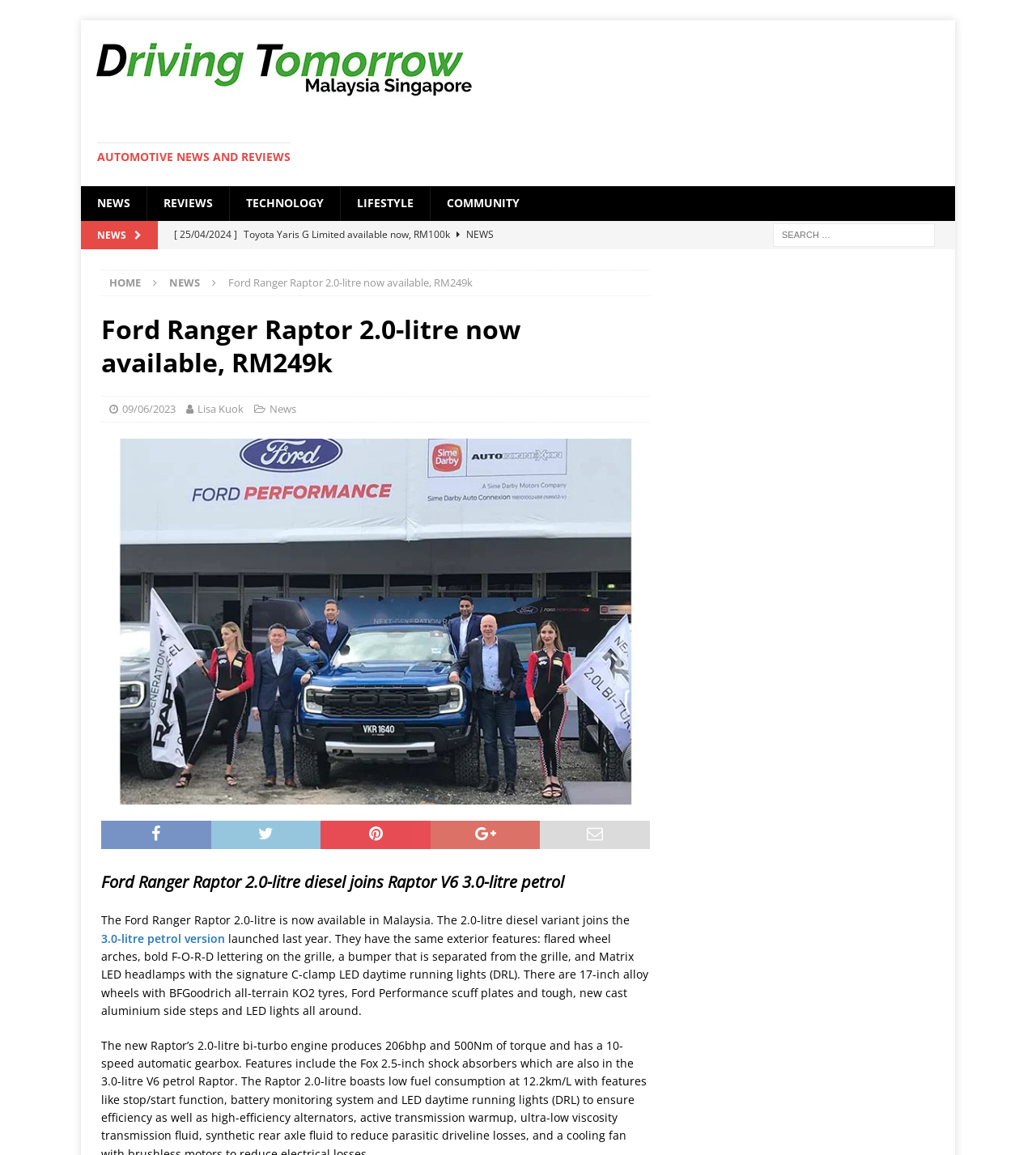Generate a comprehensive description of the webpage.

The webpage appears to be an article about the Ford Ranger Raptor 2.0-litre, which is now available in Malaysia. At the top of the page, there is a navigation menu with links to "AUTOMOTIVE NEWS AND REVIEWS", "NEWS", "REVIEWS", "TECHNOLOGY", "LIFESTYLE", and "COMMUNITY". Below this menu, there is a section with multiple news article links, including "Toyota Yaris G Limited available now, RM100k", "Win UEFA EURO 2024 tickets with BYD Atto 3", and "Peugeot 408 now in Malaysia, from RM146k".

On the right side of the page, there is a search bar with a label "Search for:". Below the search bar, there are links to "HOME" and "NEWS". The main article content starts with a heading "Ford Ranger Raptor 2.0-litre now available, RM249k", followed by a subheading with the date "09/06/2023" and the author's name "Lisa Kuok". 

The article includes an image, which is likely a photo of the Ford Ranger Raptor 2.0-litre. The text describes the features of the vehicle, including its exterior design, wheels, and LED lights. The article also mentions that the 2.0-litre diesel variant joins the 3.0-litre petrol version, which was launched last year.